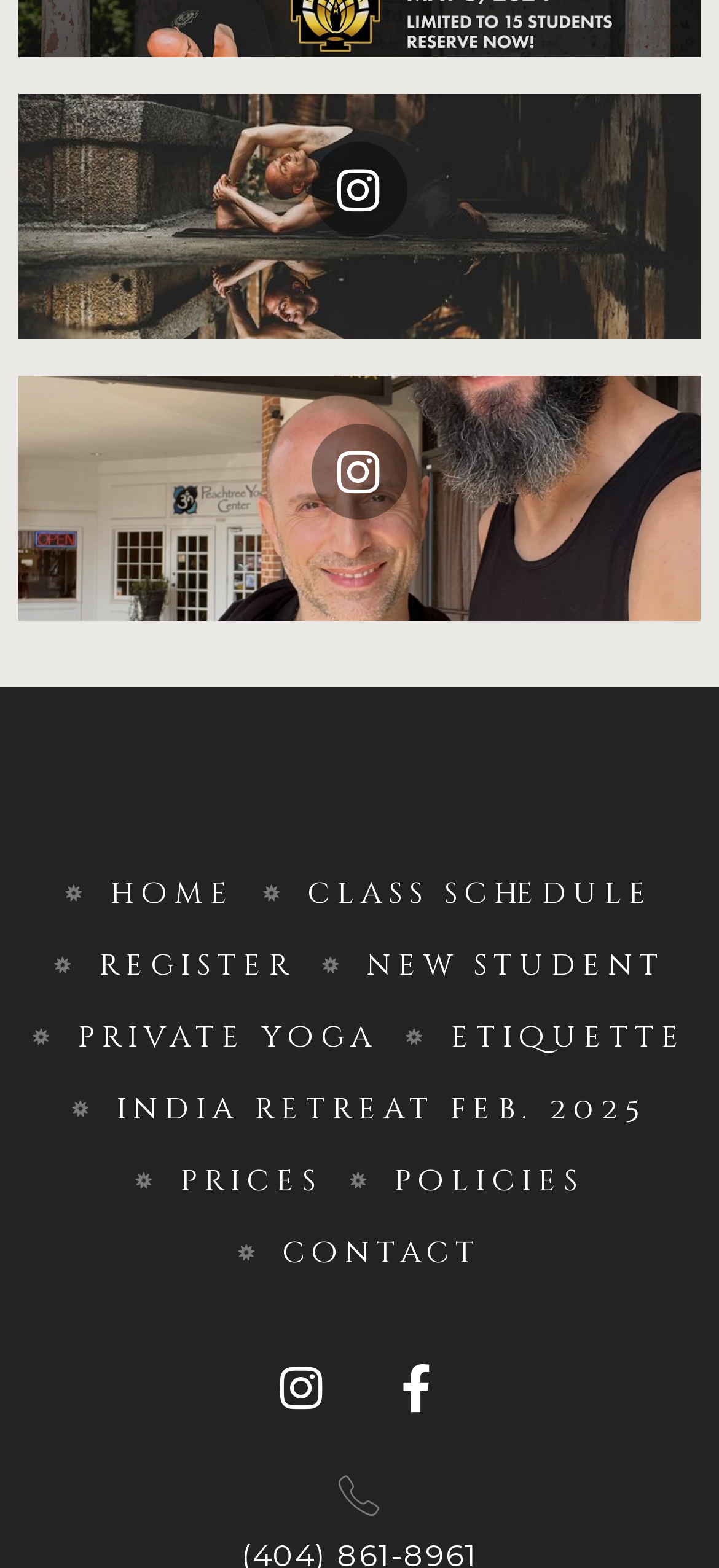What is the last menu item?
Please answer using one word or phrase, based on the screenshot.

Contact